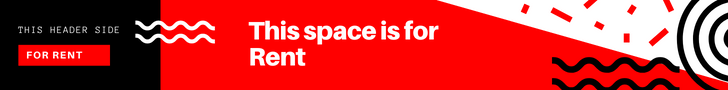What is the color of the main text?
Please provide a single word or phrase in response based on the screenshot.

White